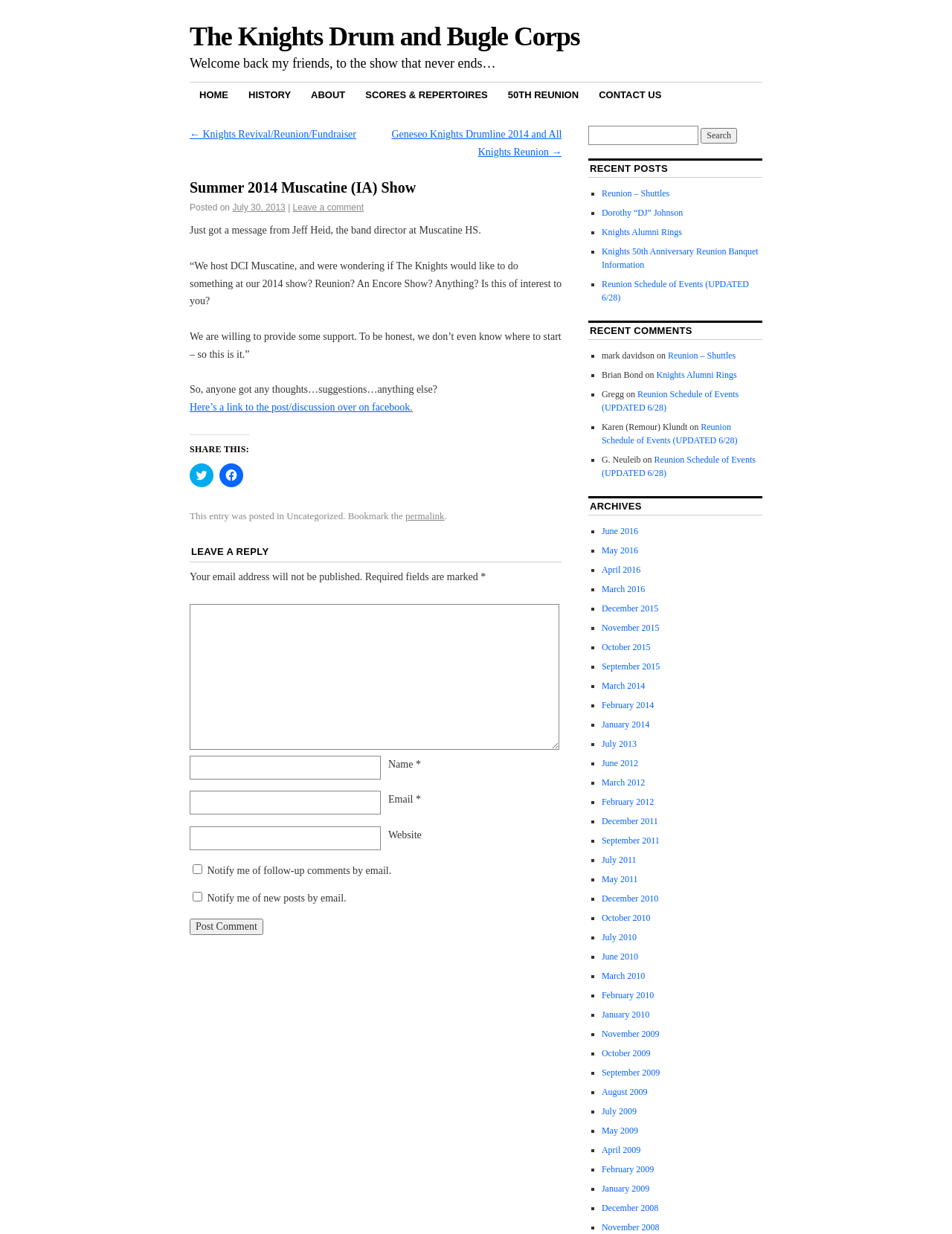Provide a one-word or short-phrase response to the question:
What is the topic of the post?

DCI Muscatine show